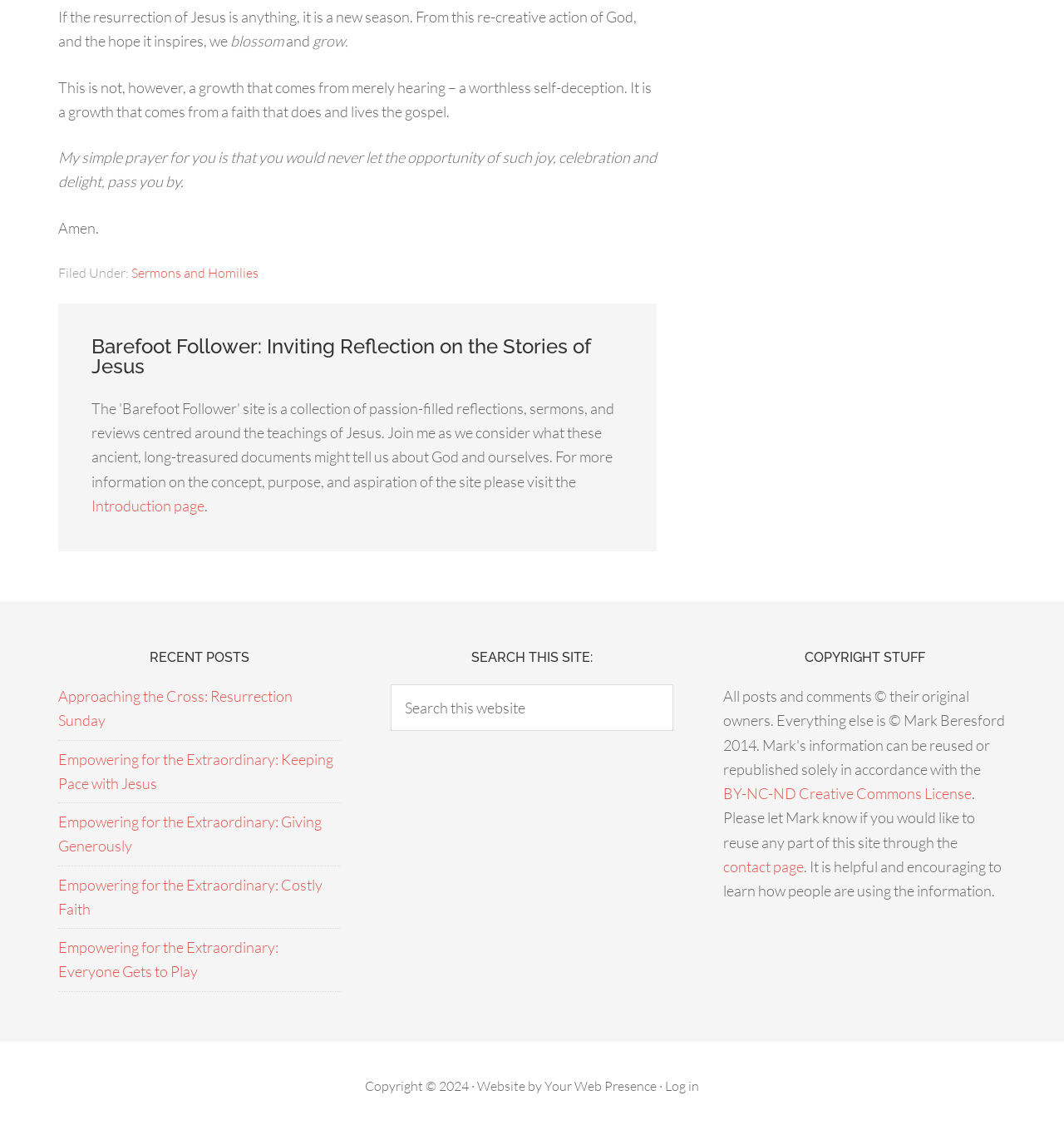Please locate the bounding box coordinates for the element that should be clicked to achieve the following instruction: "Learn about software development". Ensure the coordinates are given as four float numbers between 0 and 1, i.e., [left, top, right, bottom].

None